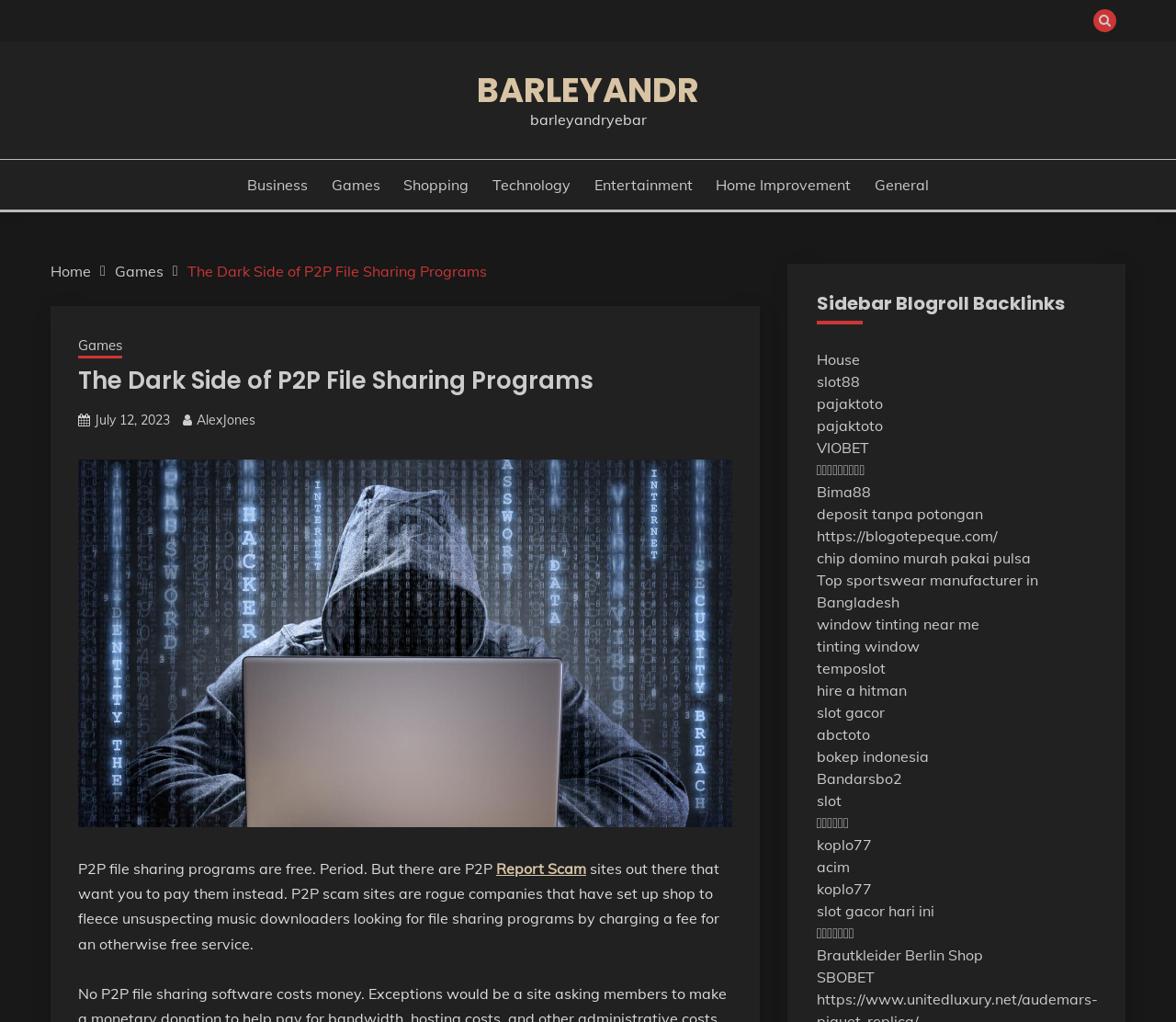Please predict the bounding box coordinates of the element's region where a click is necessary to complete the following instruction: "Check the blogroll backlinks". The coordinates should be represented by four float numbers between 0 and 1, i.e., [left, top, right, bottom].

[0.694, 0.287, 0.932, 0.318]